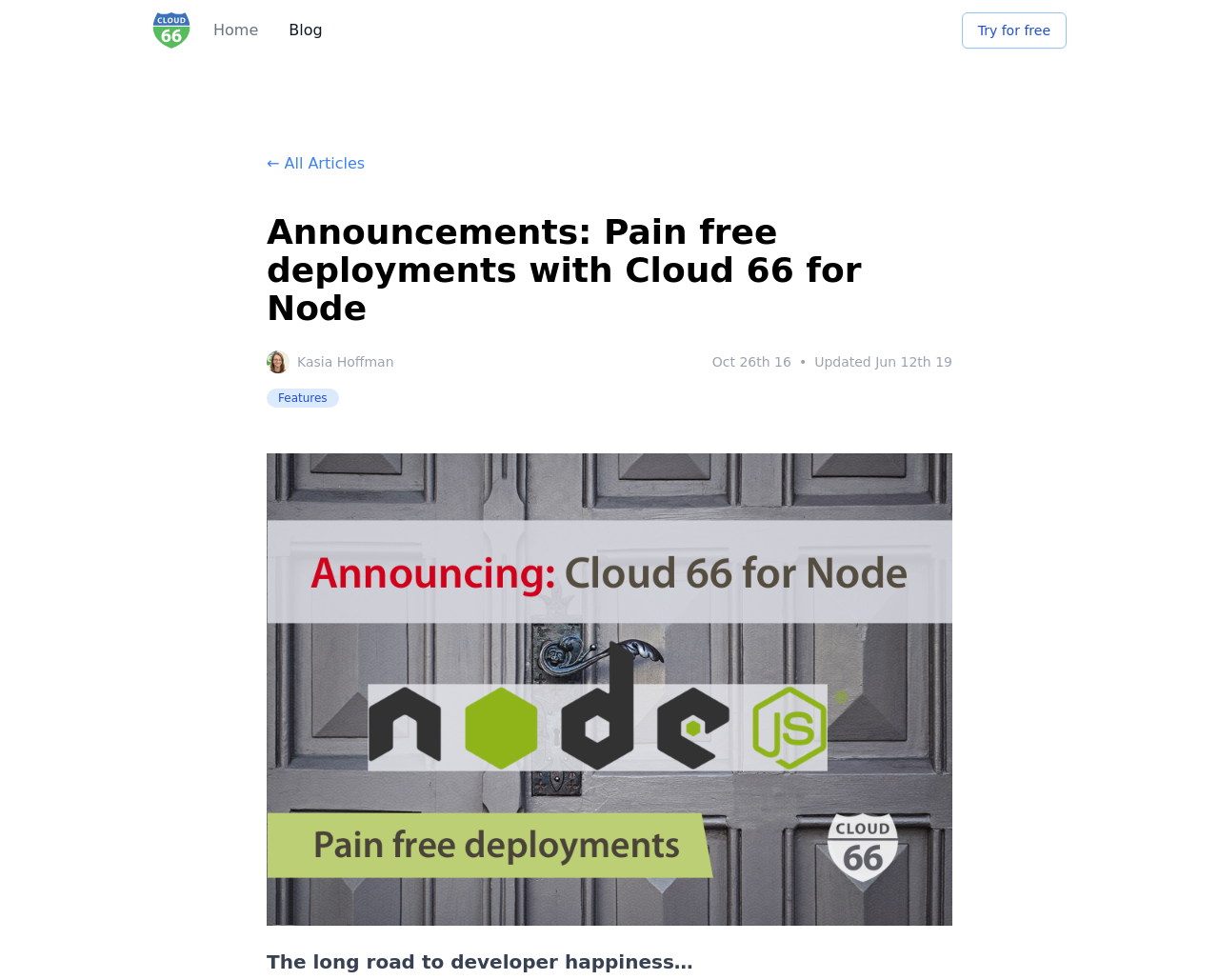Please answer the following query using a single word or phrase: 
What is the logo on the top left corner?

Cloud 66